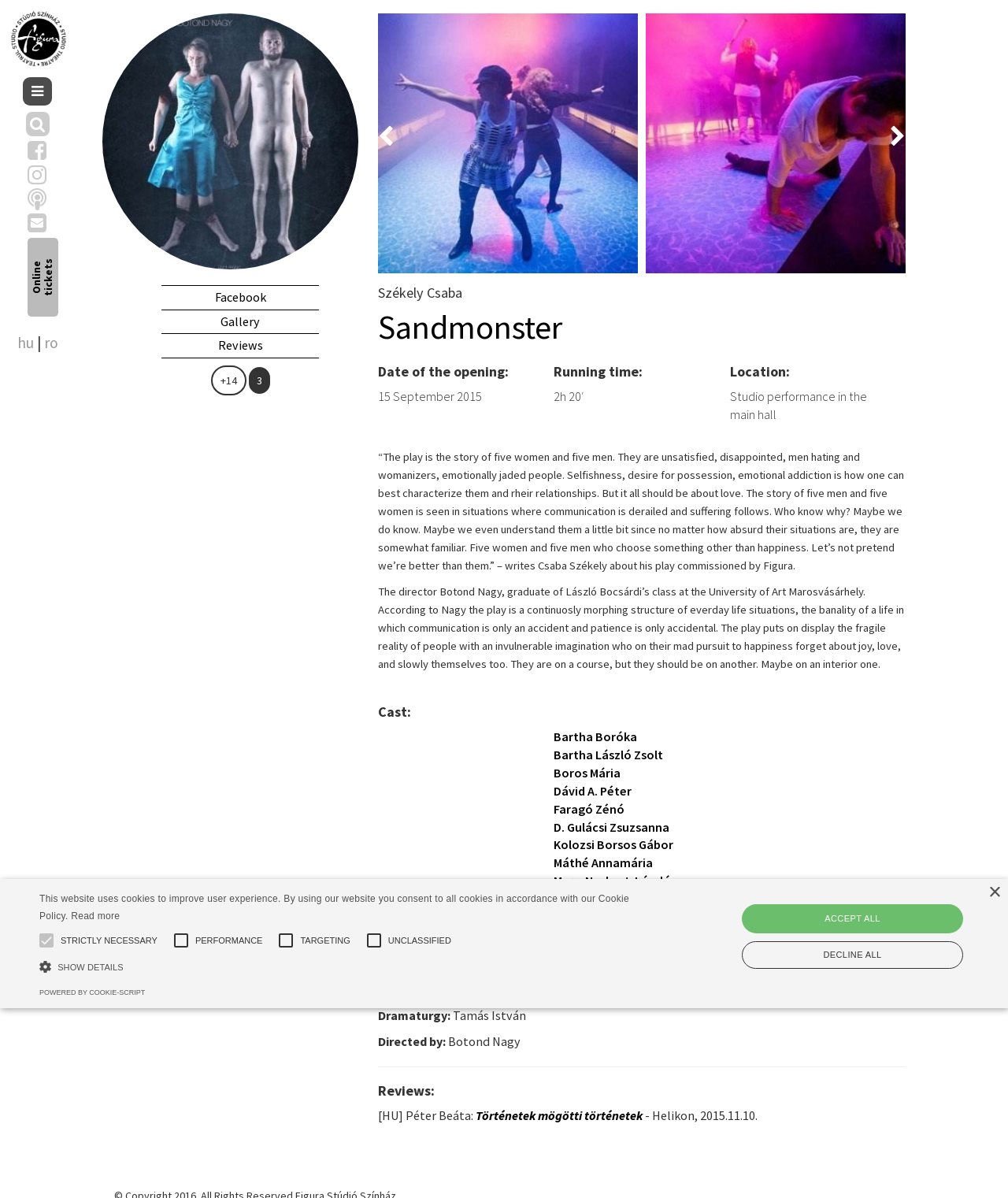Determine the bounding box coordinates of the clickable region to follow the instruction: "Click on the Facebook link".

[0.16, 0.238, 0.316, 0.259]